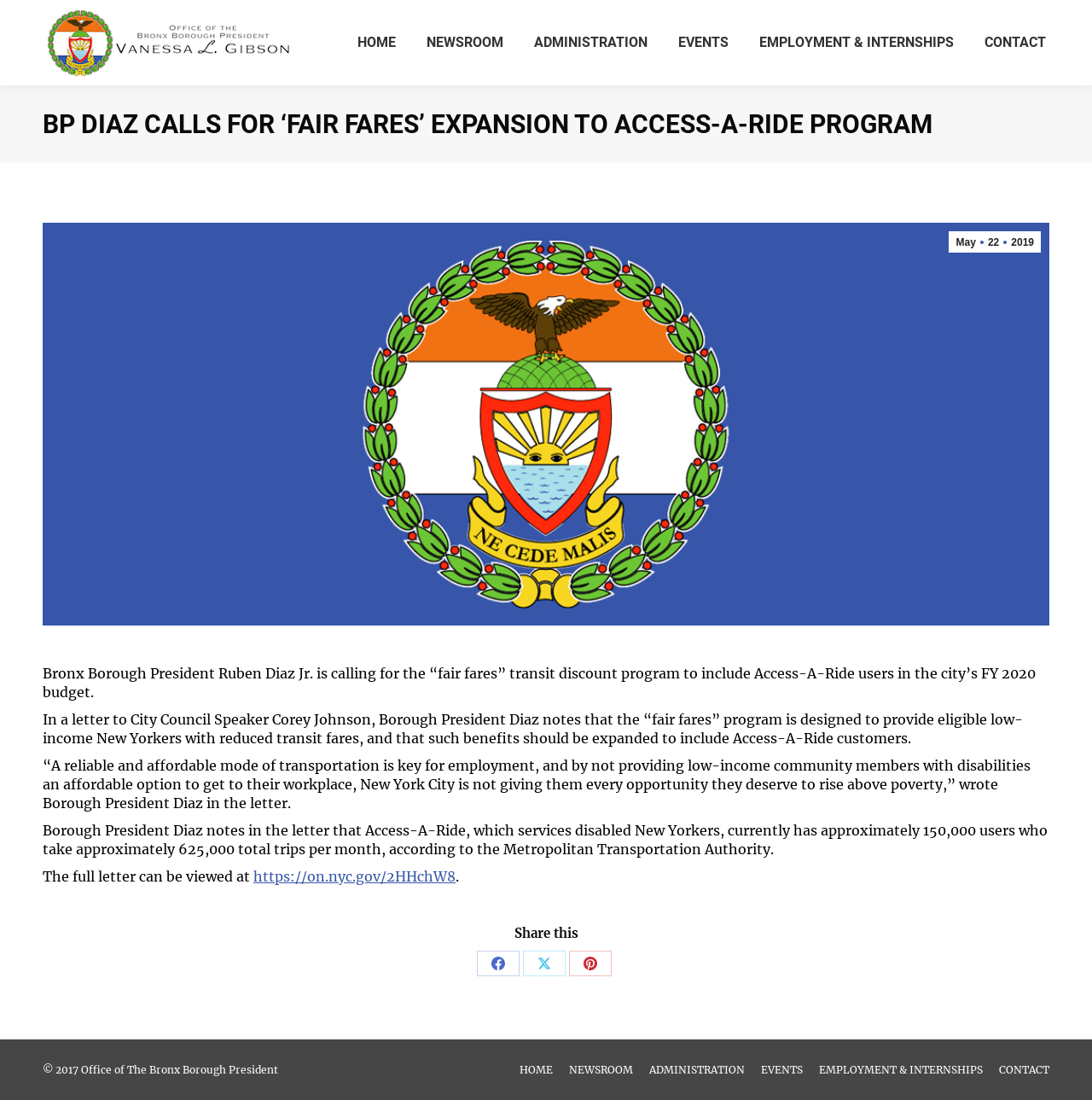Please give a concise answer to this question using a single word or phrase: 
What is the name of the City Council Speaker mentioned in the article?

Corey Johnson